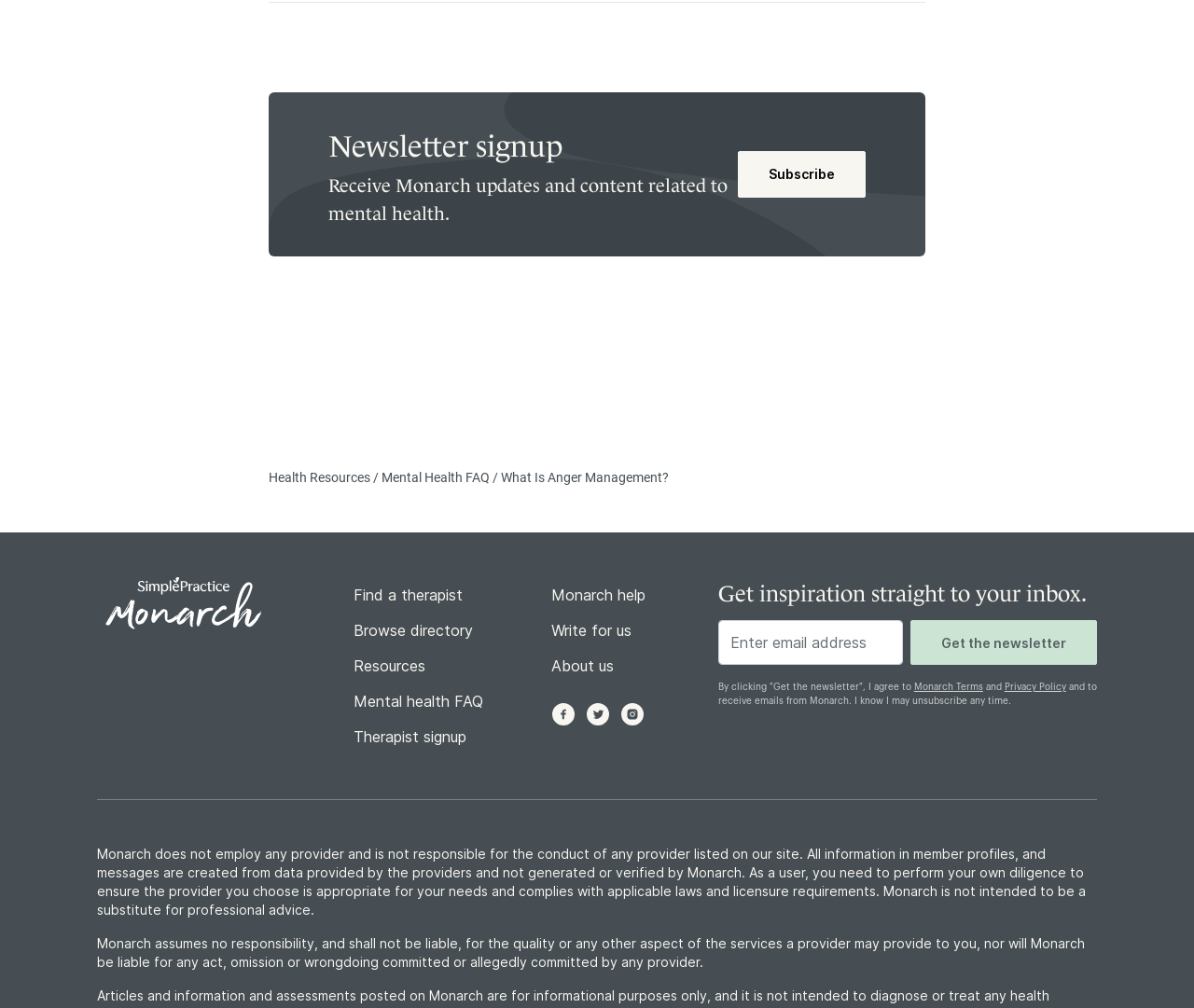Please respond to the question using a single word or phrase:
What is the topic of the FAQ section?

Mental Health